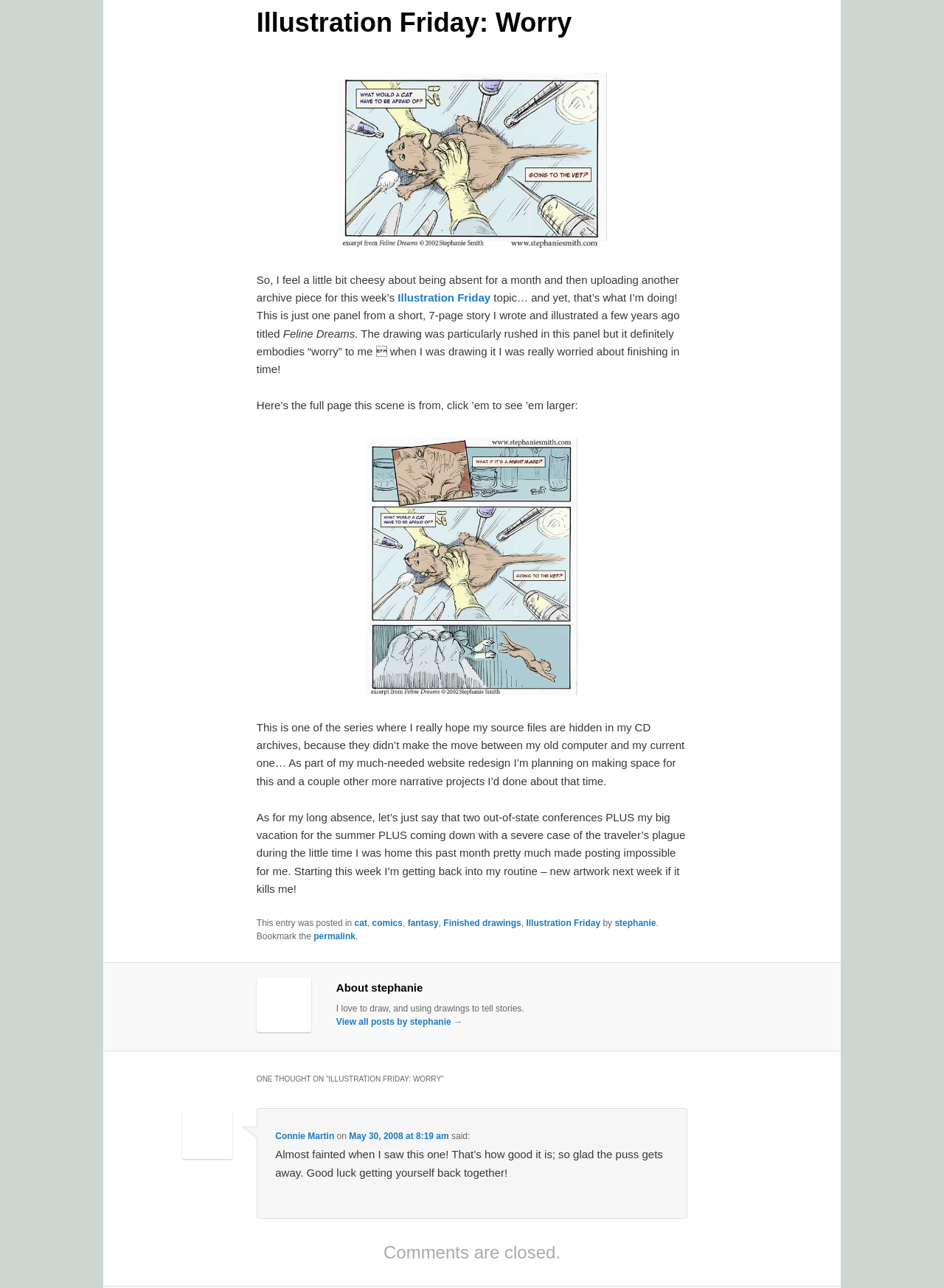Find the bounding box coordinates for the HTML element described in this sentence: "Illustration Friday". Provide the coordinates as four float numbers between 0 and 1, in the format [left, top, right, bottom].

[0.421, 0.226, 0.52, 0.236]